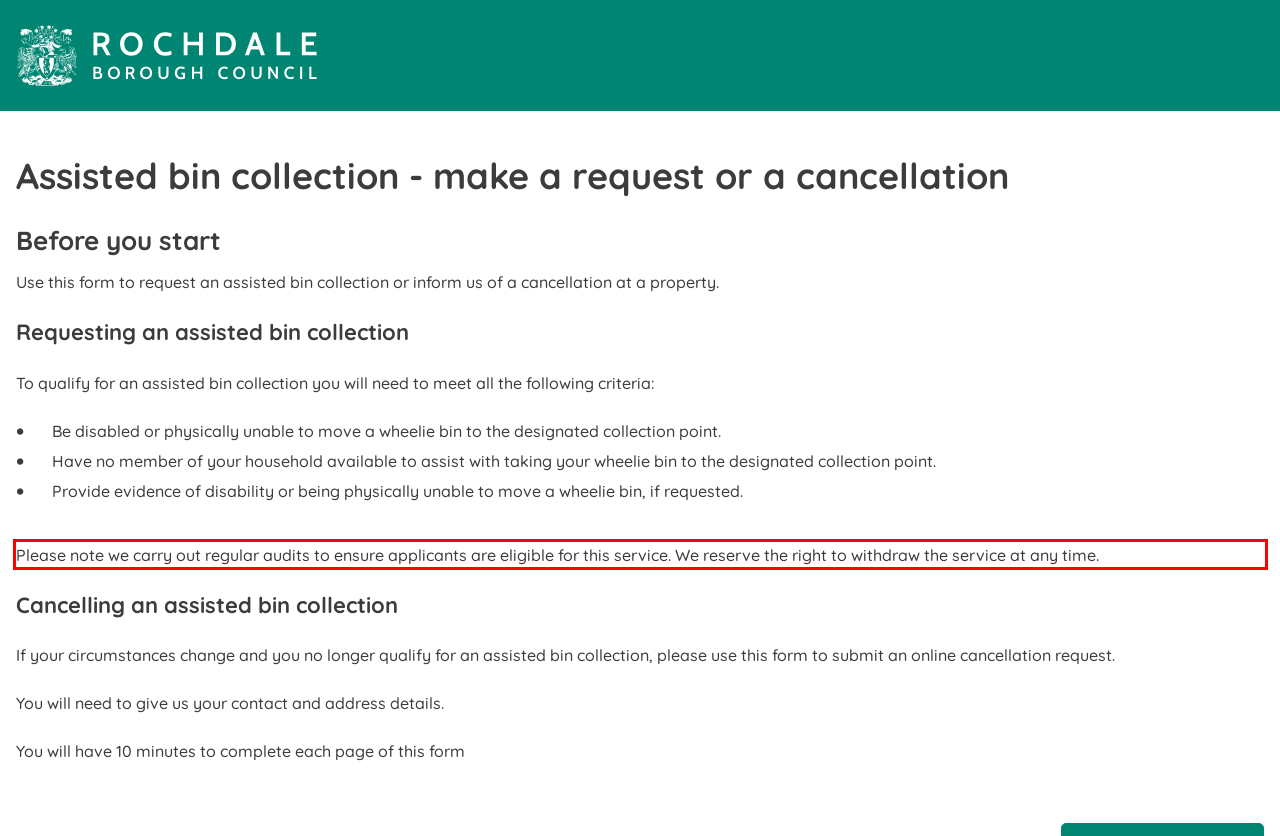By examining the provided screenshot of a webpage, recognize the text within the red bounding box and generate its text content.

Please note we carry out regular audits to ensure applicants are eligible for this service. We reserve the right to withdraw the service at any time.